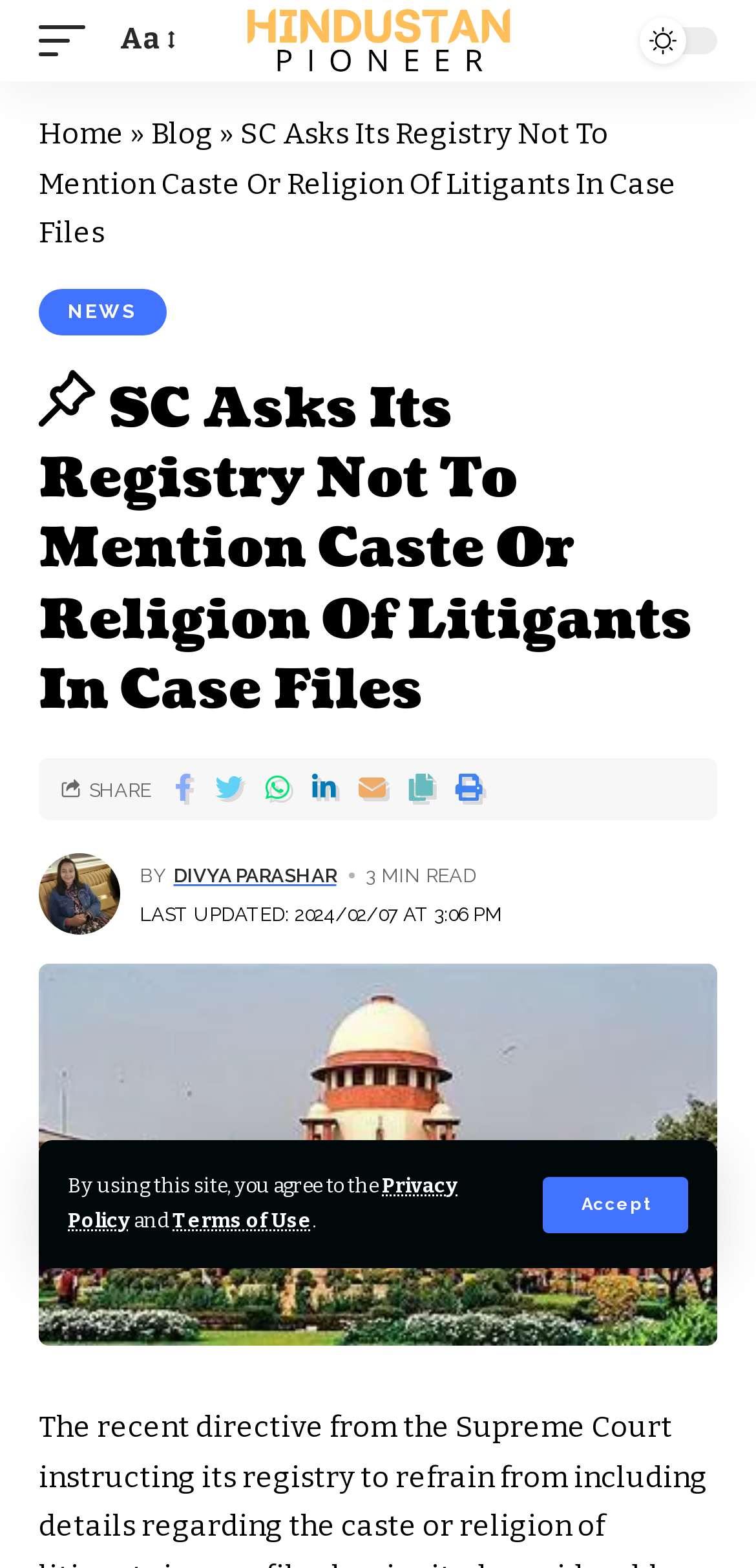Please identify the bounding box coordinates of the element's region that should be clicked to execute the following instruction: "Visit the Hindustan Pioneer website". The bounding box coordinates must be four float numbers between 0 and 1, i.e., [left, top, right, bottom].

[0.321, 0.003, 0.679, 0.049]